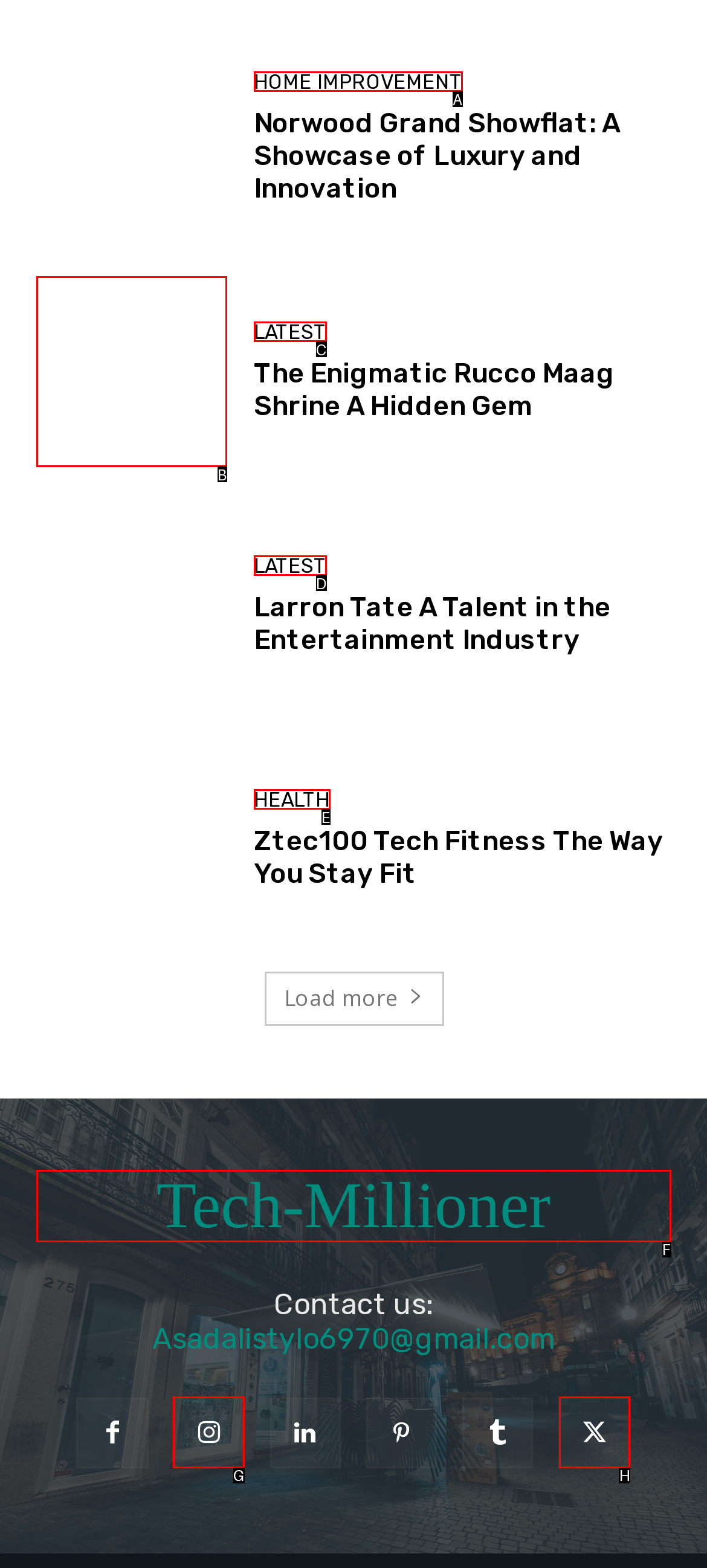Determine which option fits the following description: Latest
Answer with the corresponding option's letter directly.

C